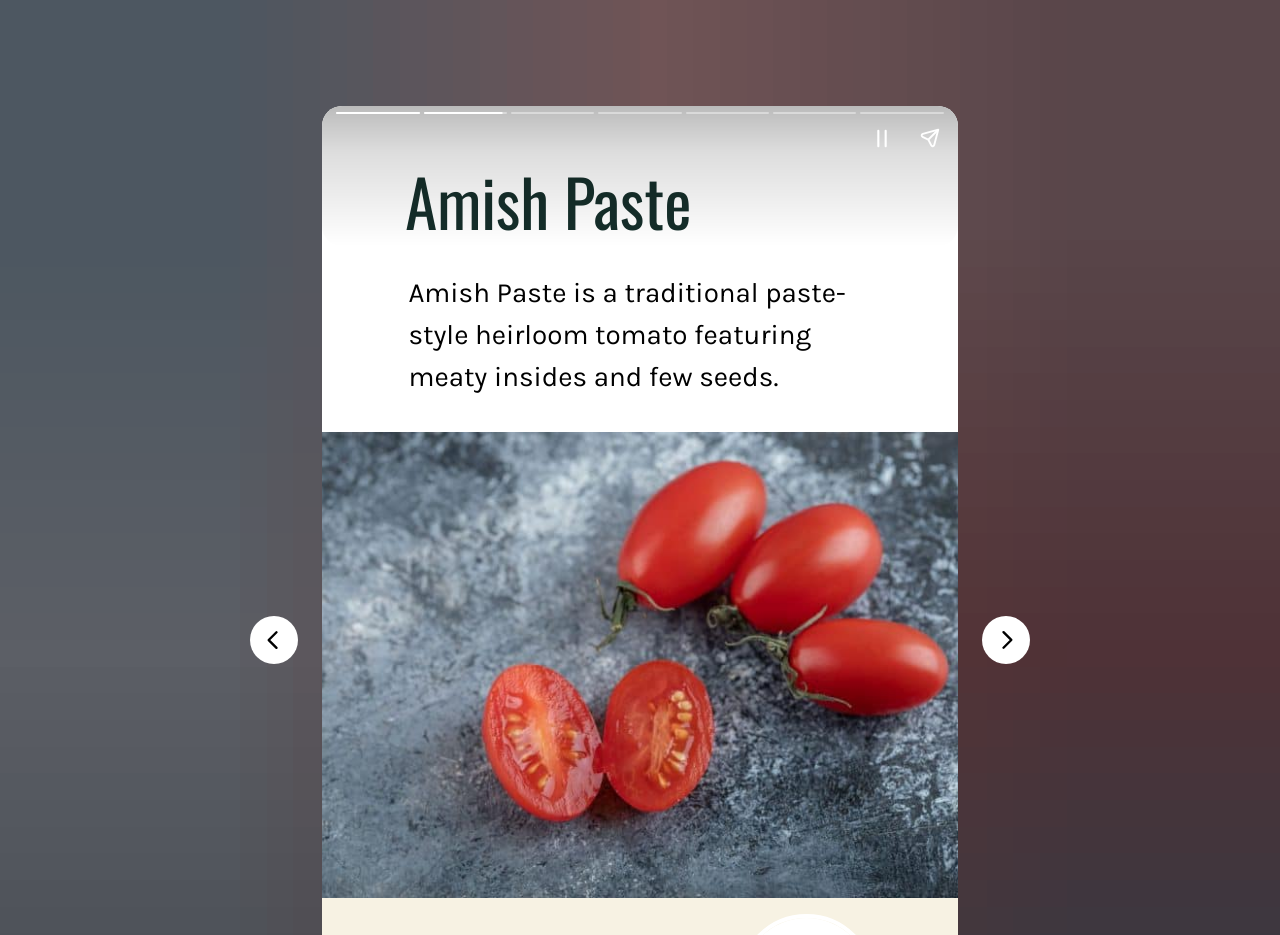What is the purpose of Rutgers tomatoes? Based on the image, give a response in one word or a short phrase.

Canning and preserving